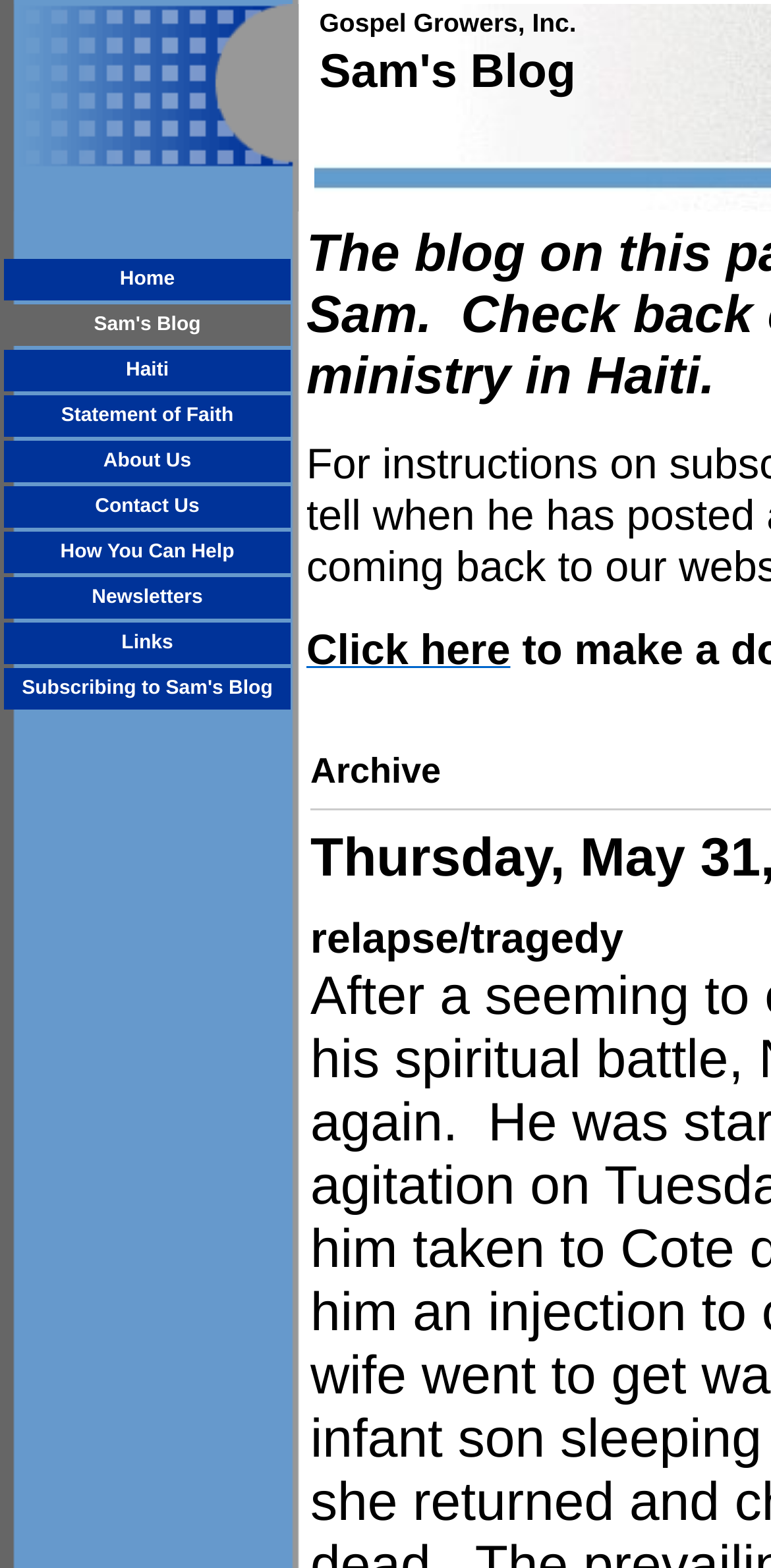Find the bounding box coordinates of the area that needs to be clicked in order to achieve the following instruction: "Check the Statement of Faith". The coordinates should be specified as four float numbers between 0 and 1, i.e., [left, top, right, bottom].

[0.079, 0.252, 0.303, 0.274]